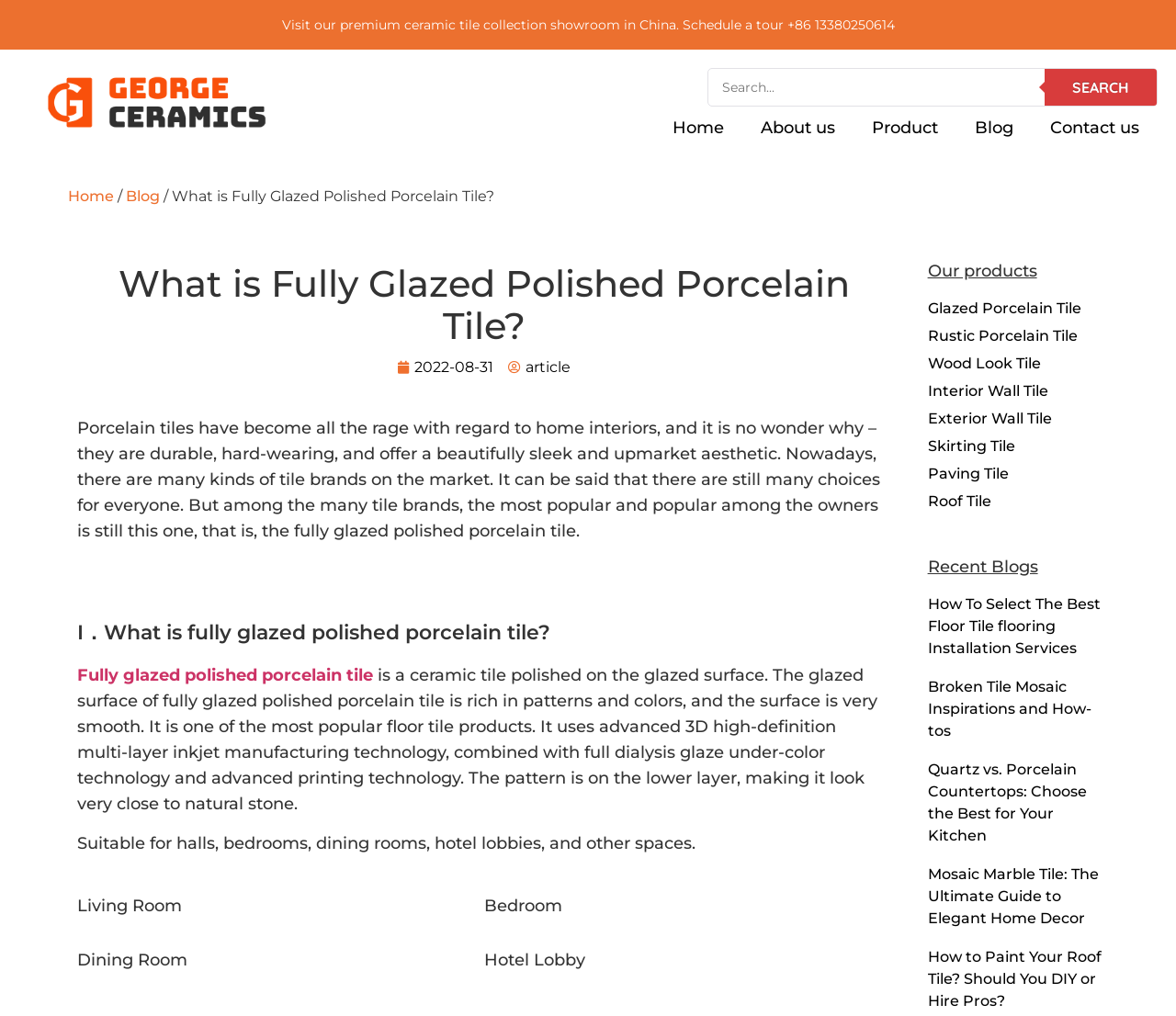Determine the bounding box coordinates of the region that needs to be clicked to achieve the task: "Read the blog about 'How To Select The Best Floor Tile flooring Installation Services'".

[0.789, 0.586, 0.936, 0.646]